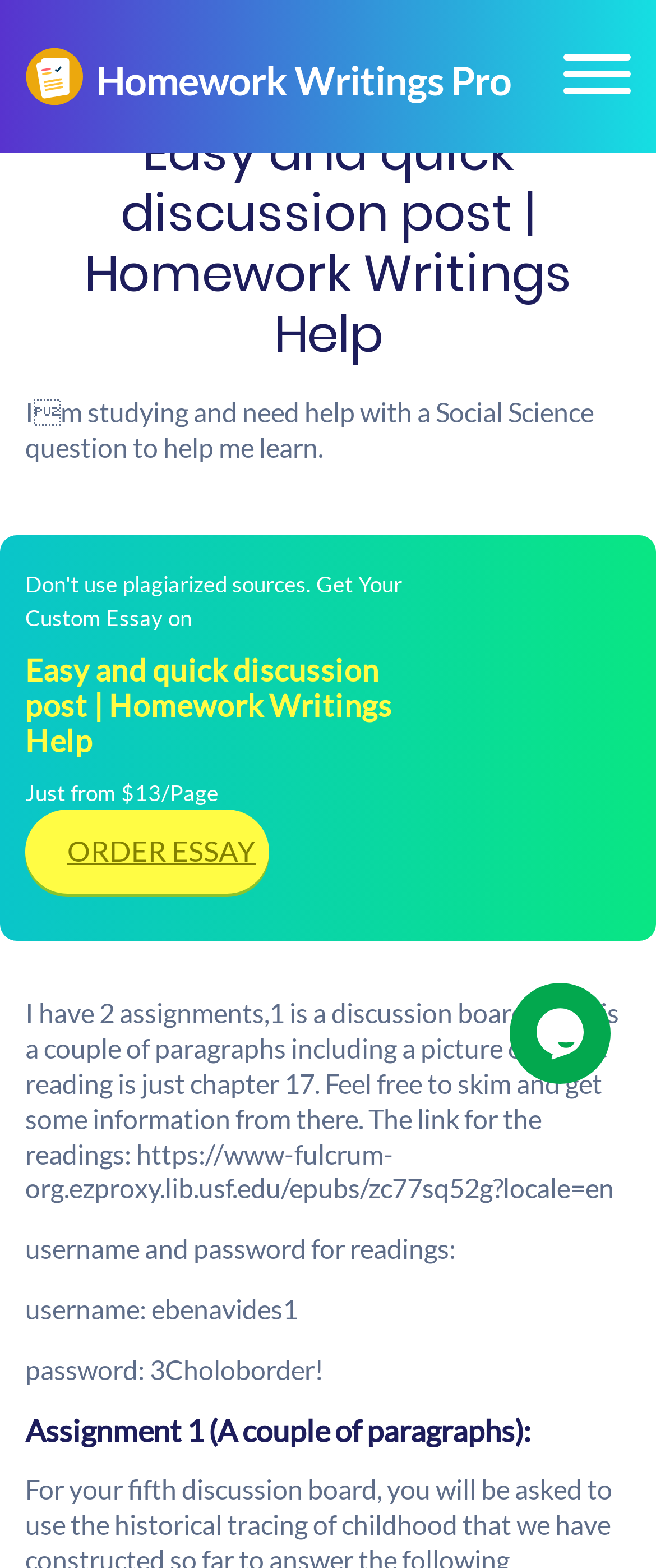Create an elaborate caption that covers all aspects of the webpage.

The webpage appears to be a homework help platform, specifically focused on social science assignments. At the top left, there is a logo of "Homework Writings Pro" accompanied by a navigation toggle button to the right. Below the logo, there is a heading that reads "Easy and quick discussion post | Homework Writings Help". 

Underneath the heading, there is a brief description of the user's request, stating "I'm studying and need help with a Social Science question to help me learn." This is followed by a promotional text "Just from $13/Page" and a call-to-action button "ORDER ESSAY" to the right.

The main content of the page is a detailed description of the assignment, which includes two parts: a discussion board and a couple of paragraphs with pictures. The user provides a link to the reading material, chapter 17, and also shares their username and password to access the readings. The assignment details are divided into two sections, with the first section labeled "Assignment 1 (A couple of paragraphs):".

On the right side of the page, there are two chat widgets, one at the top and another at the bottom, which appear to be a support or messaging system.